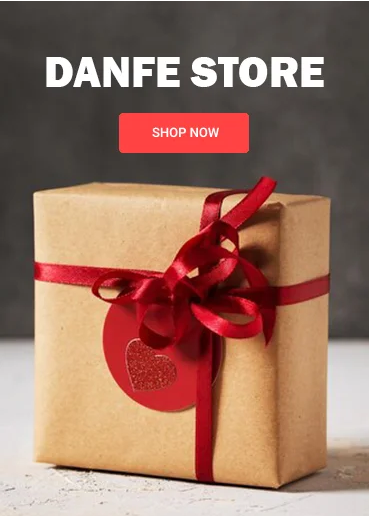What is the shape of the decorative tag on the gift box?
Provide a short answer using one word or a brief phrase based on the image.

heart